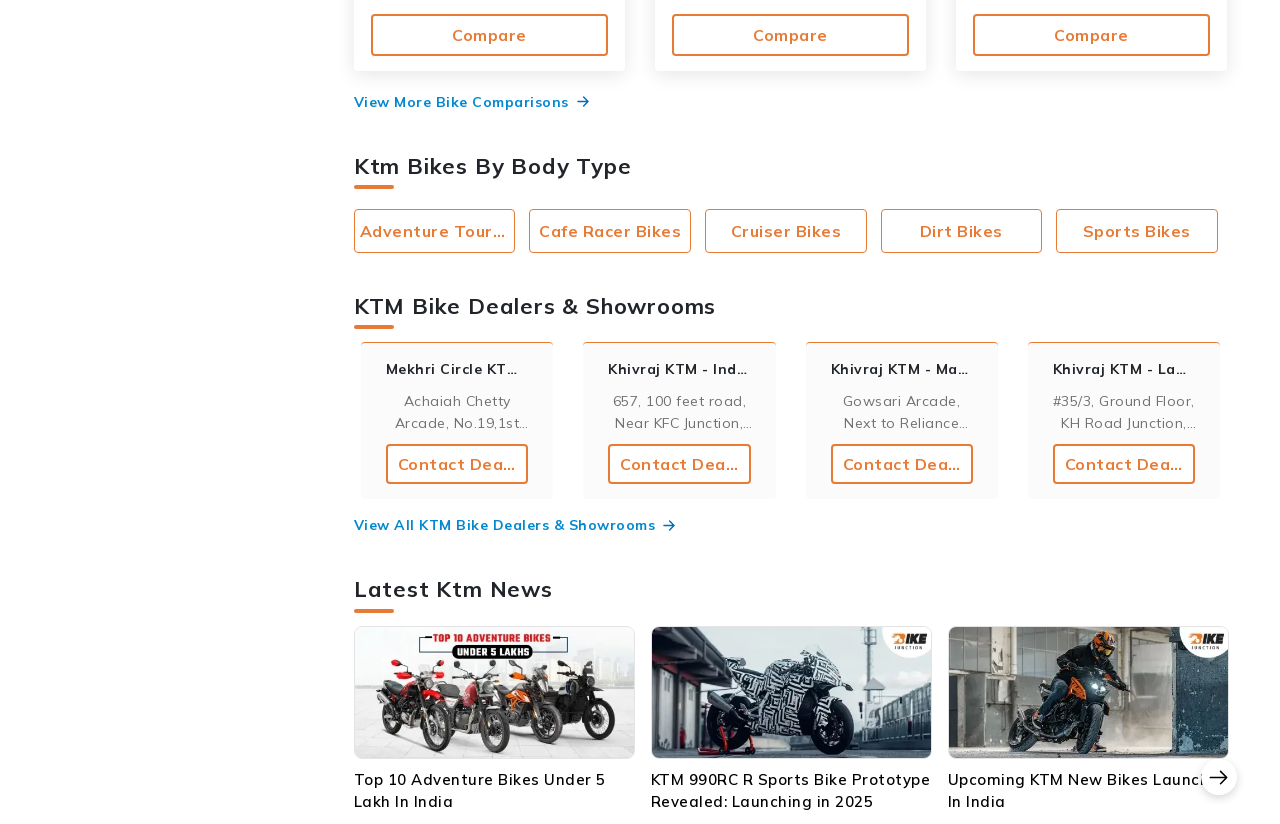Find the bounding box coordinates of the element you need to click on to perform this action: 'Click on 'Adventure Tourer Bikes''. The coordinates should be represented by four float values between 0 and 1, in the format [left, top, right, bottom].

[0.276, 0.254, 0.403, 0.307]